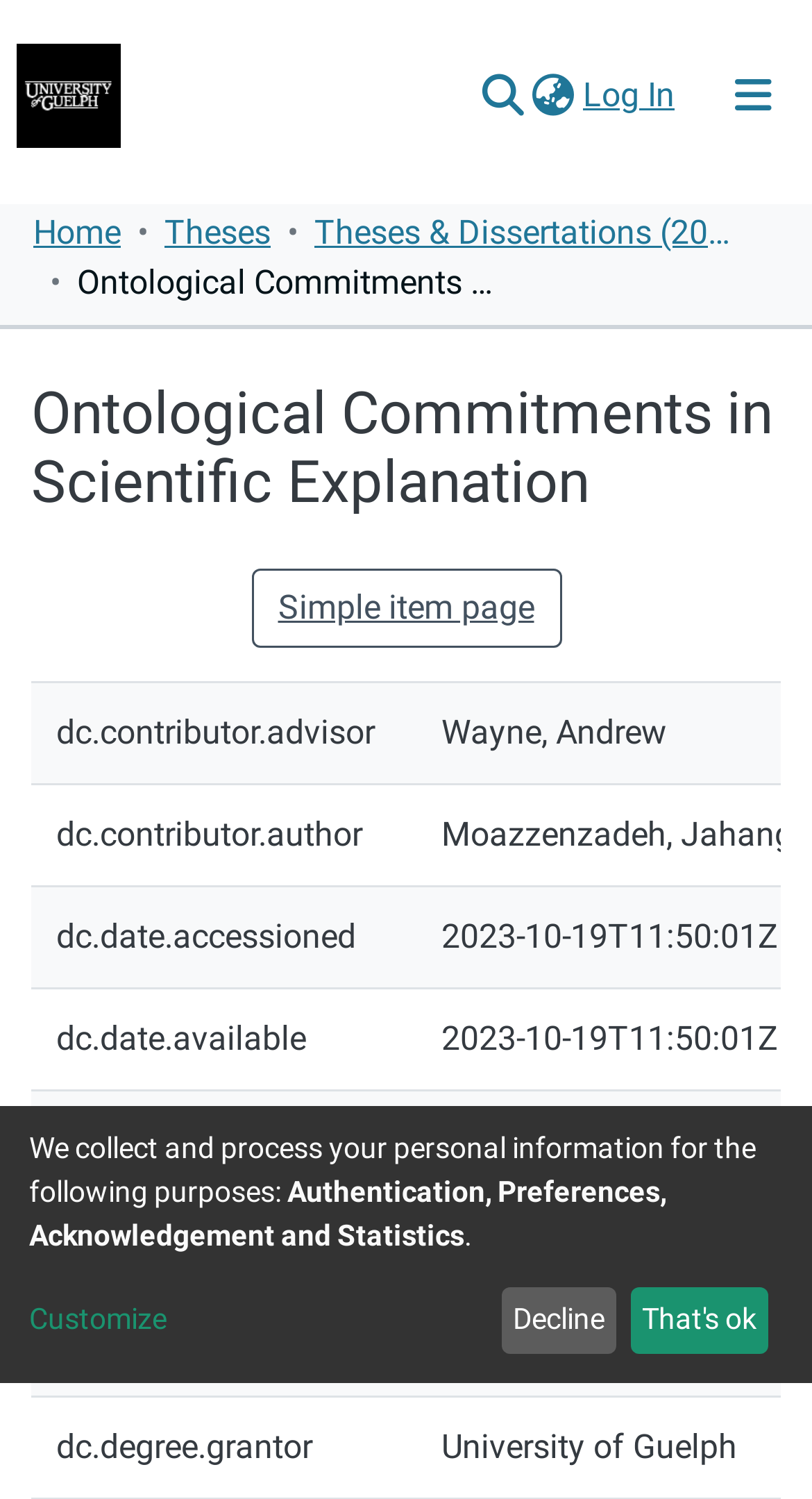Given the description Simple item page, predict the bounding box coordinates of the UI element. Ensure the coordinates are in the format (top-left x, top-left y, bottom-right x, bottom-right y) and all values are between 0 and 1.

[0.309, 0.379, 0.691, 0.432]